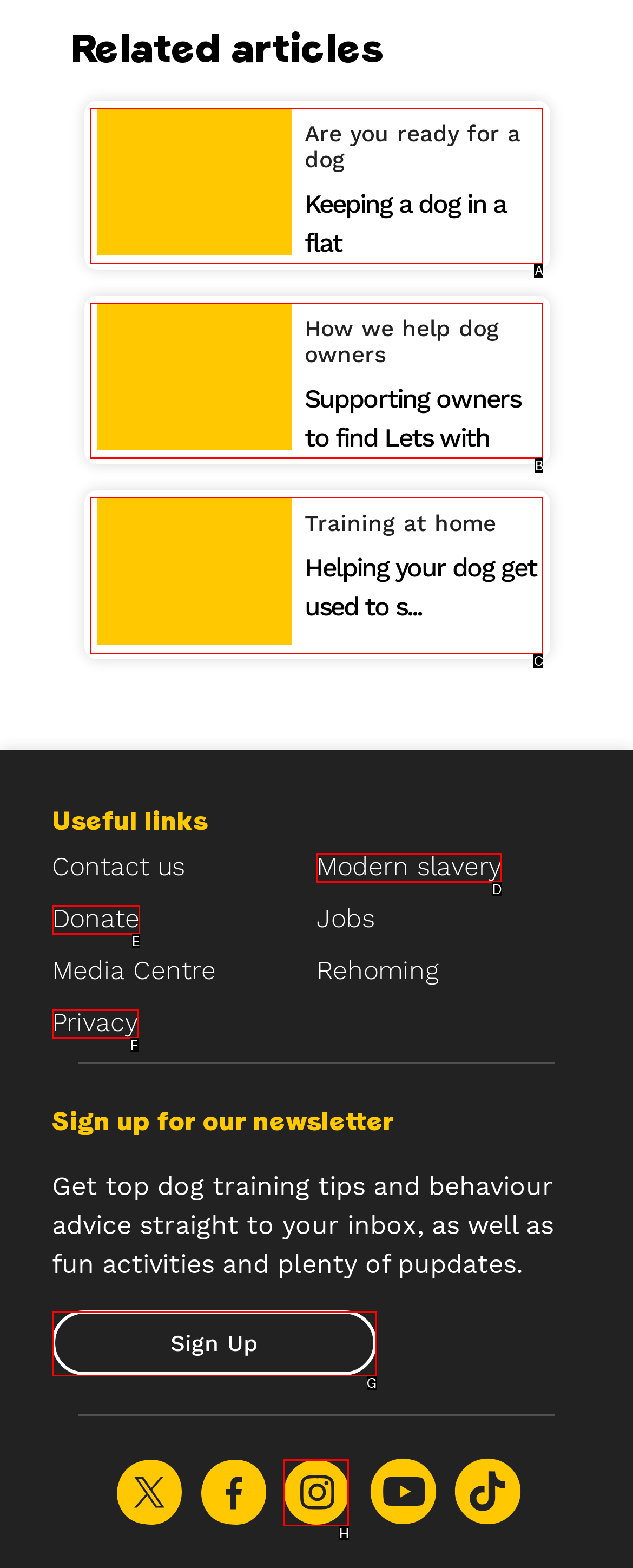Please identify the correct UI element to click for the task: Learn how to help your dog get used to spending time alone Respond with the letter of the appropriate option.

C